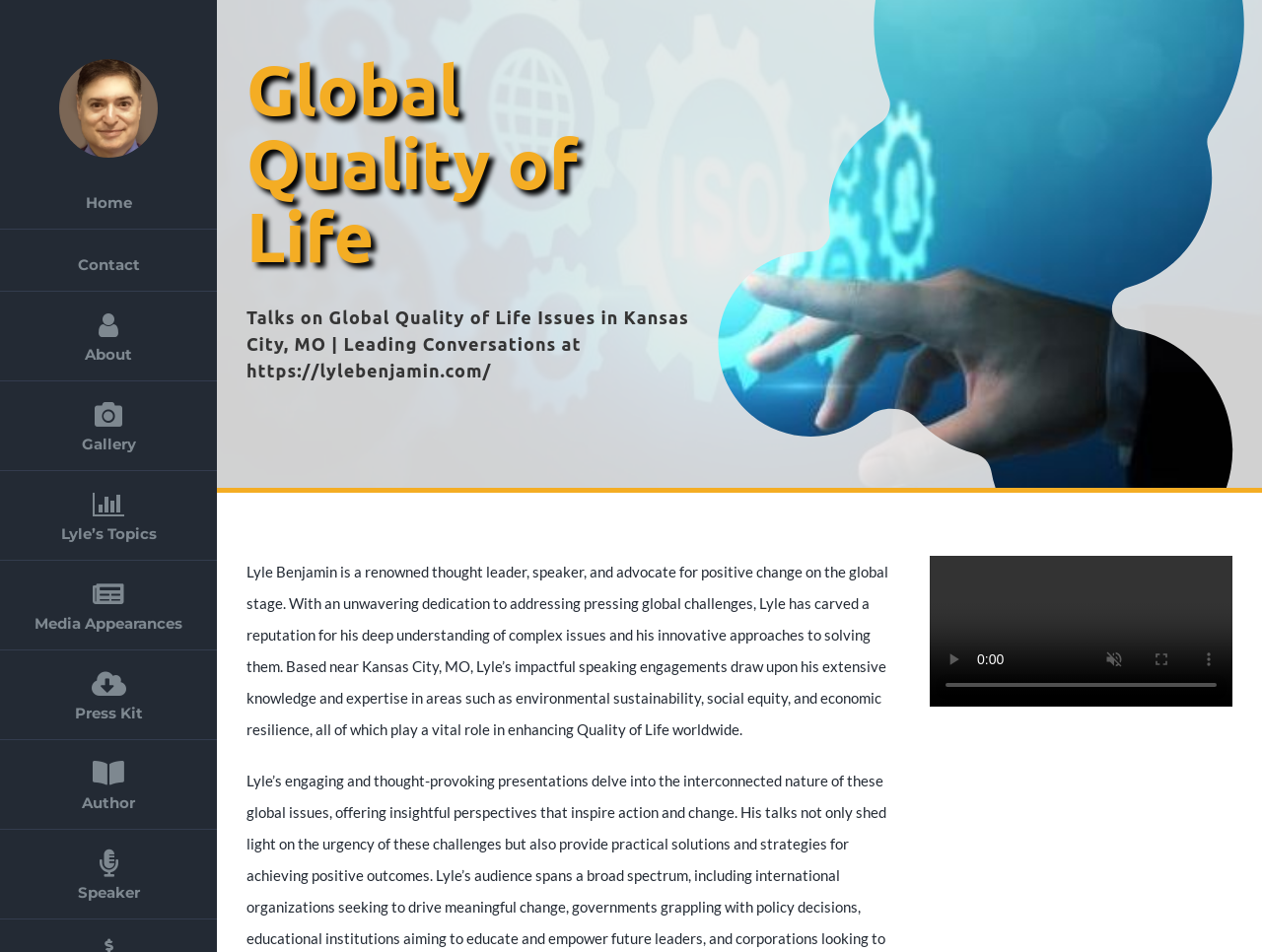Specify the bounding box coordinates of the area to click in order to execute this command: 'Click the enter full screen button'. The coordinates should consist of four float numbers ranging from 0 to 1, and should be formatted as [left, top, right, bottom].

[0.902, 0.668, 0.939, 0.717]